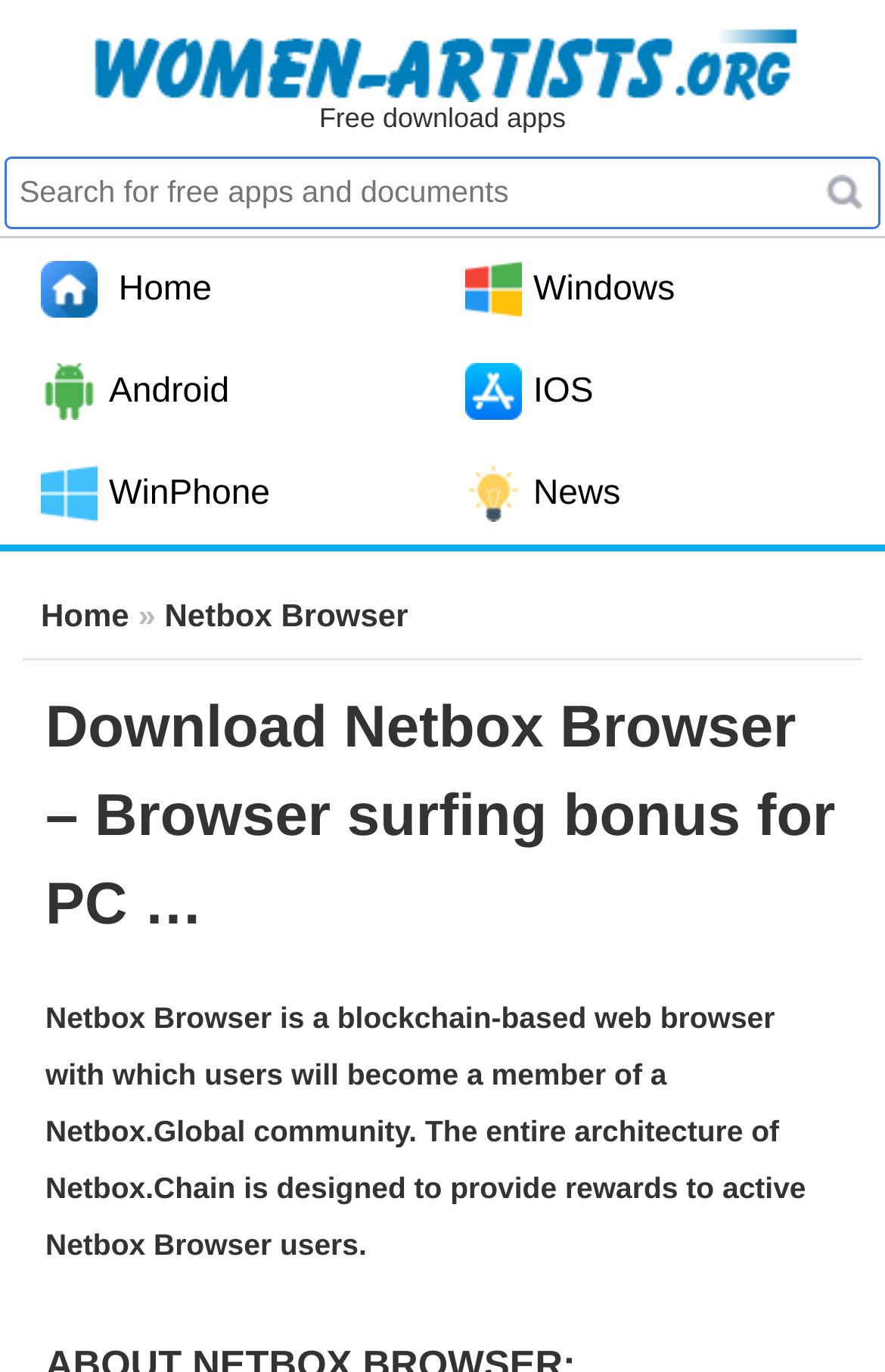Please determine the bounding box coordinates for the element with the description: "parent_node: Free download apps".

[0.013, 0.008, 0.987, 0.074]